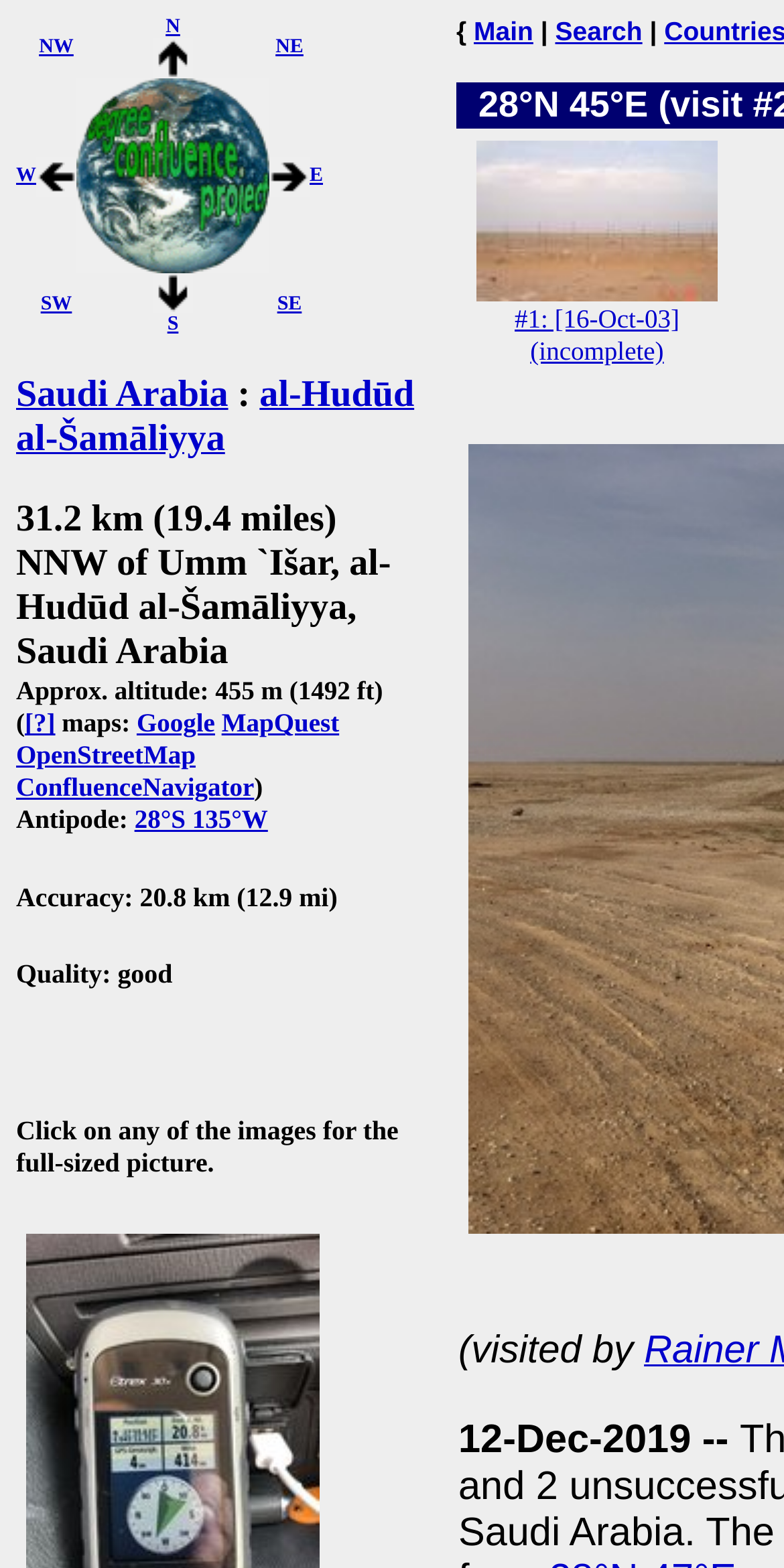Indicate the bounding box coordinates of the element that needs to be clicked to satisfy the following instruction: "Visit the Saudi Arabia page". The coordinates should be four float numbers between 0 and 1, i.e., [left, top, right, bottom].

[0.021, 0.238, 0.291, 0.265]